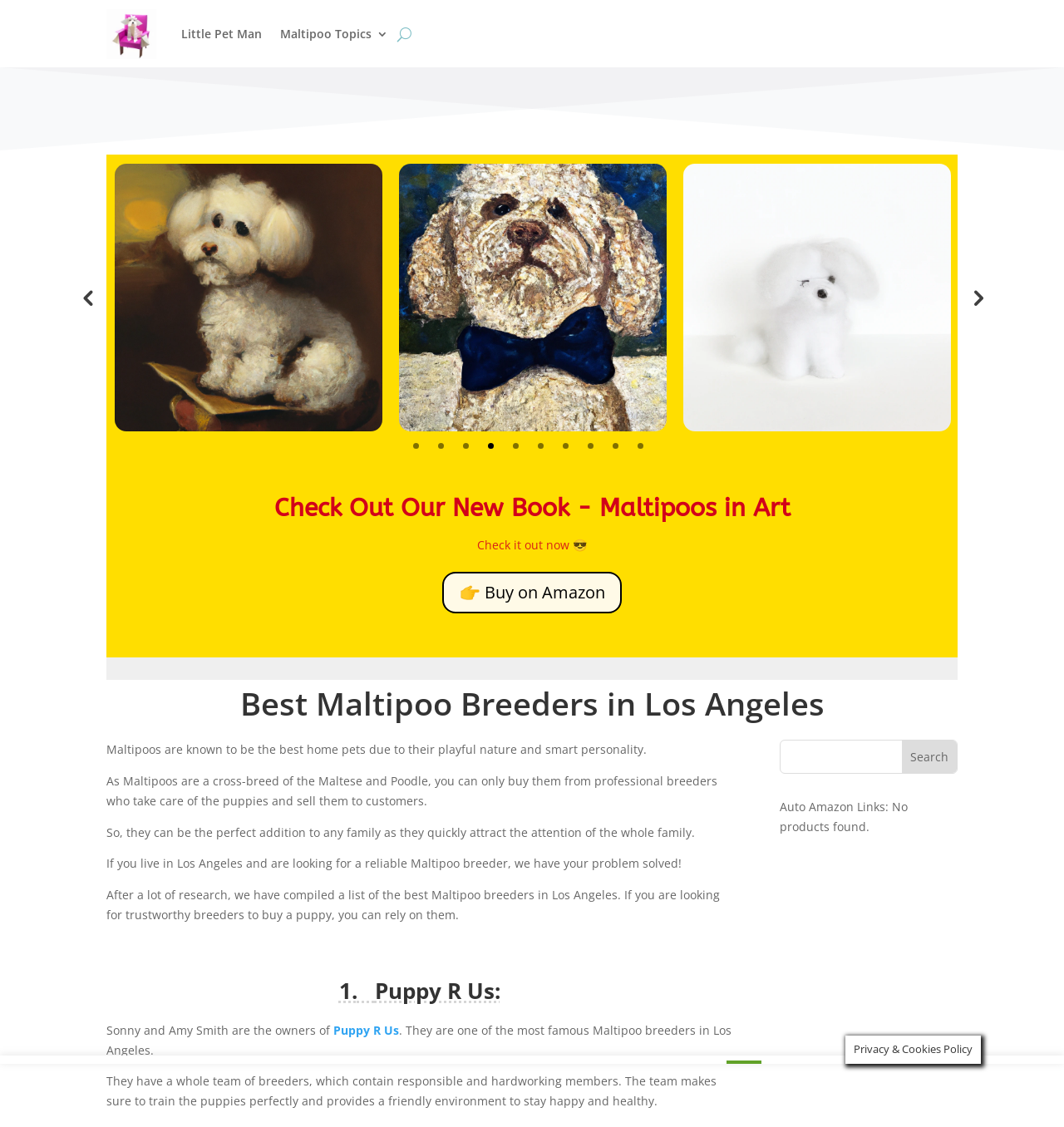Please identify the bounding box coordinates of the area that needs to be clicked to fulfill the following instruction: "Search for something."

[0.734, 0.657, 0.899, 0.686]